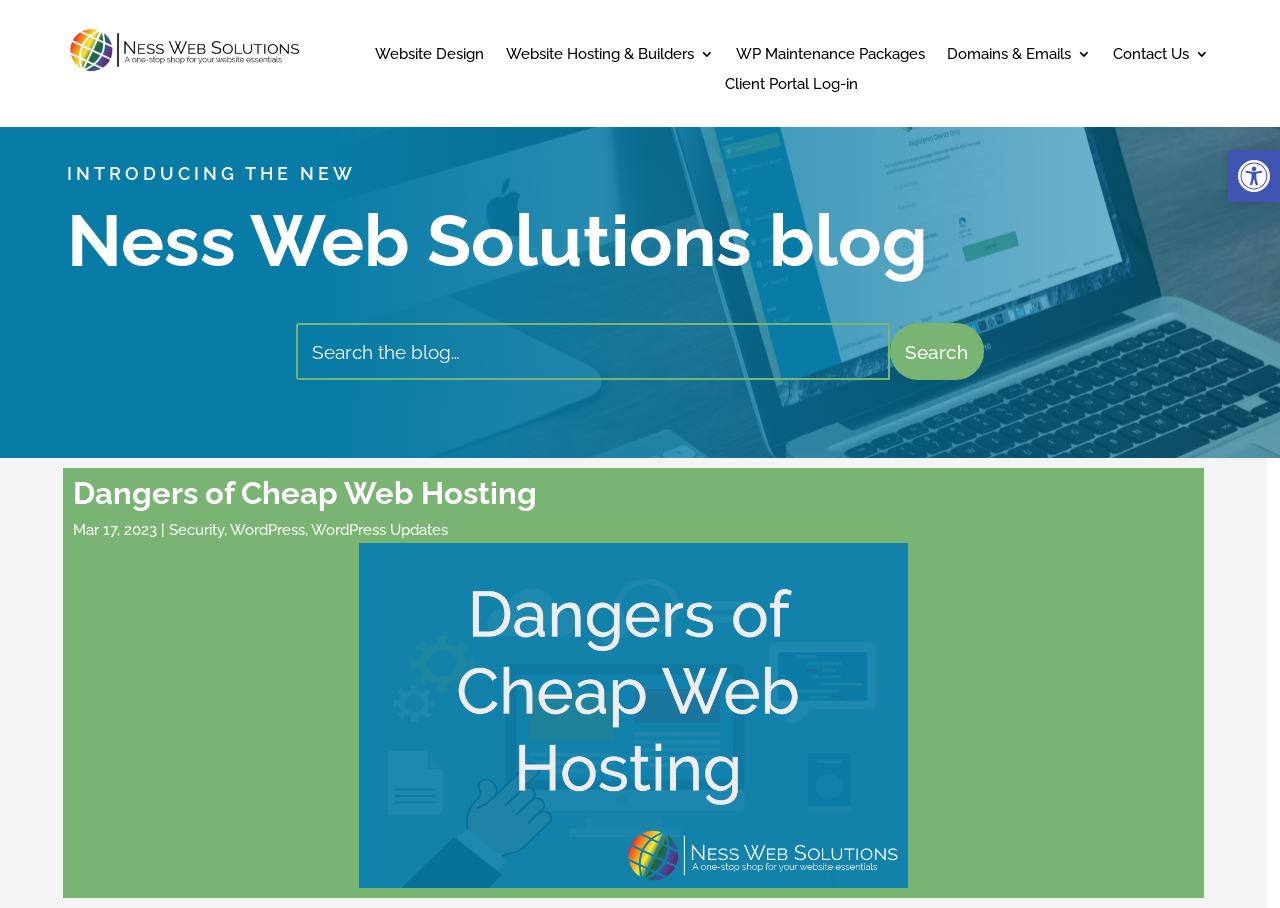What are the categories of services offered by the website?
Provide a thorough and detailed answer to the question.

The categories of services offered by the website are indicated by the links located at the top of the webpage, which include 'Website Design', 'Website Hosting & Builders', 'WP Maintenance Packages', and 'Domains & Emails'.